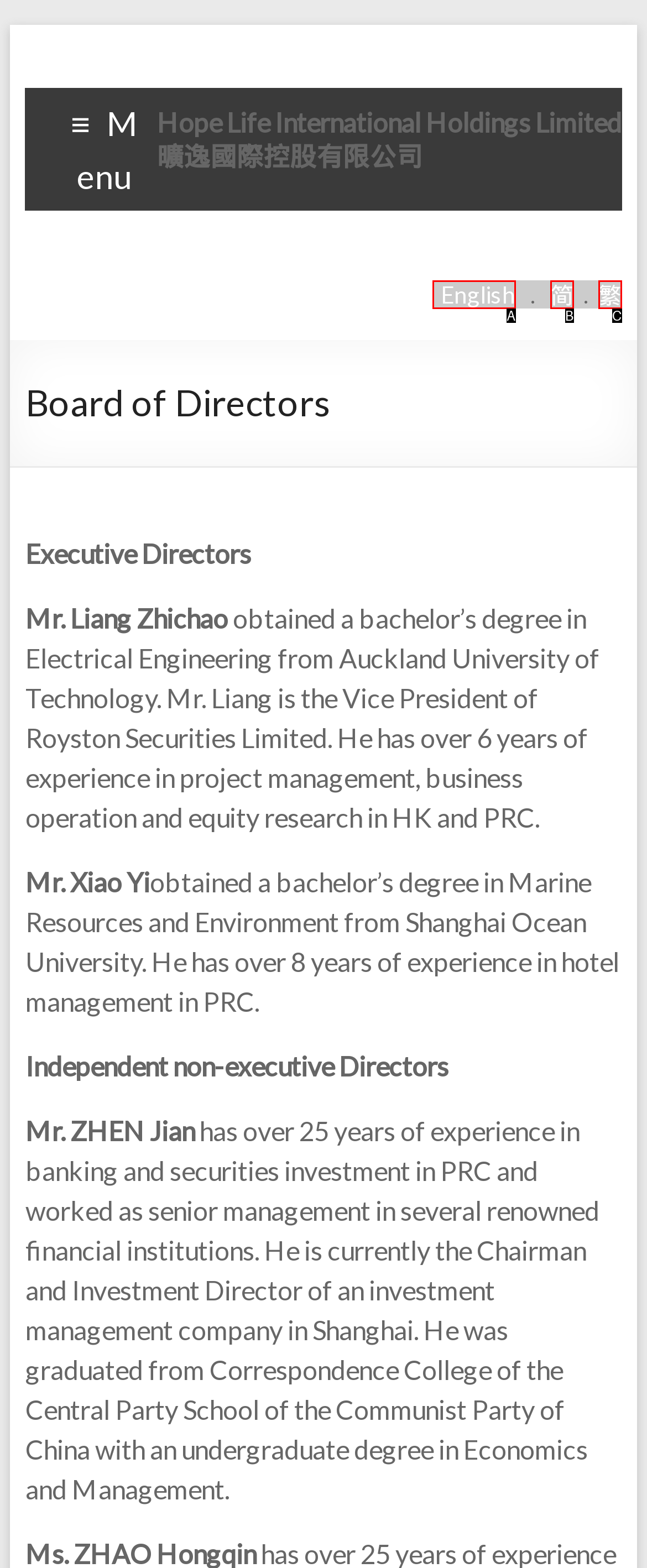Tell me which one HTML element best matches the description: 繁 Answer with the option's letter from the given choices directly.

C